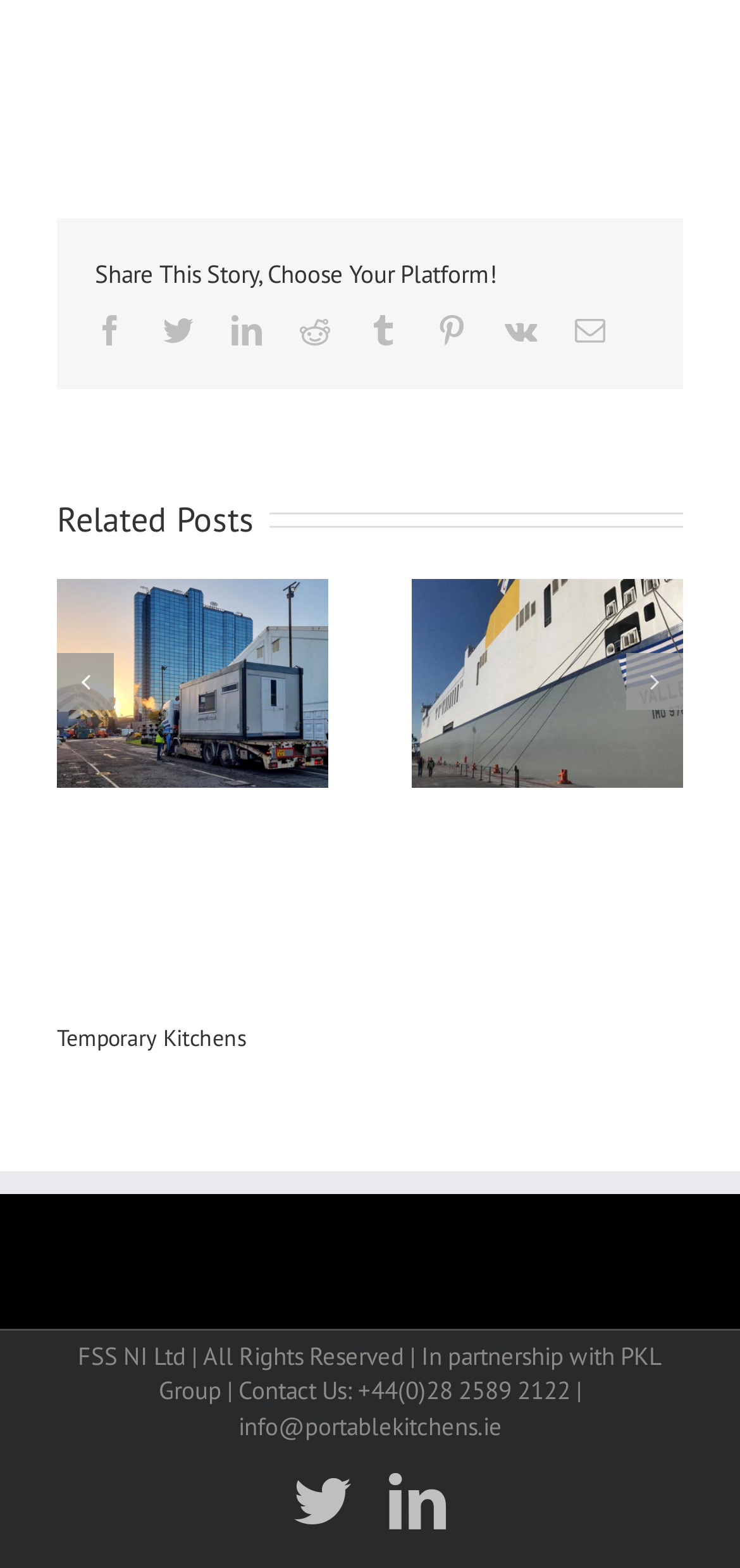What is the purpose of the social media links?
Look at the screenshot and respond with a single word or phrase.

Share the story